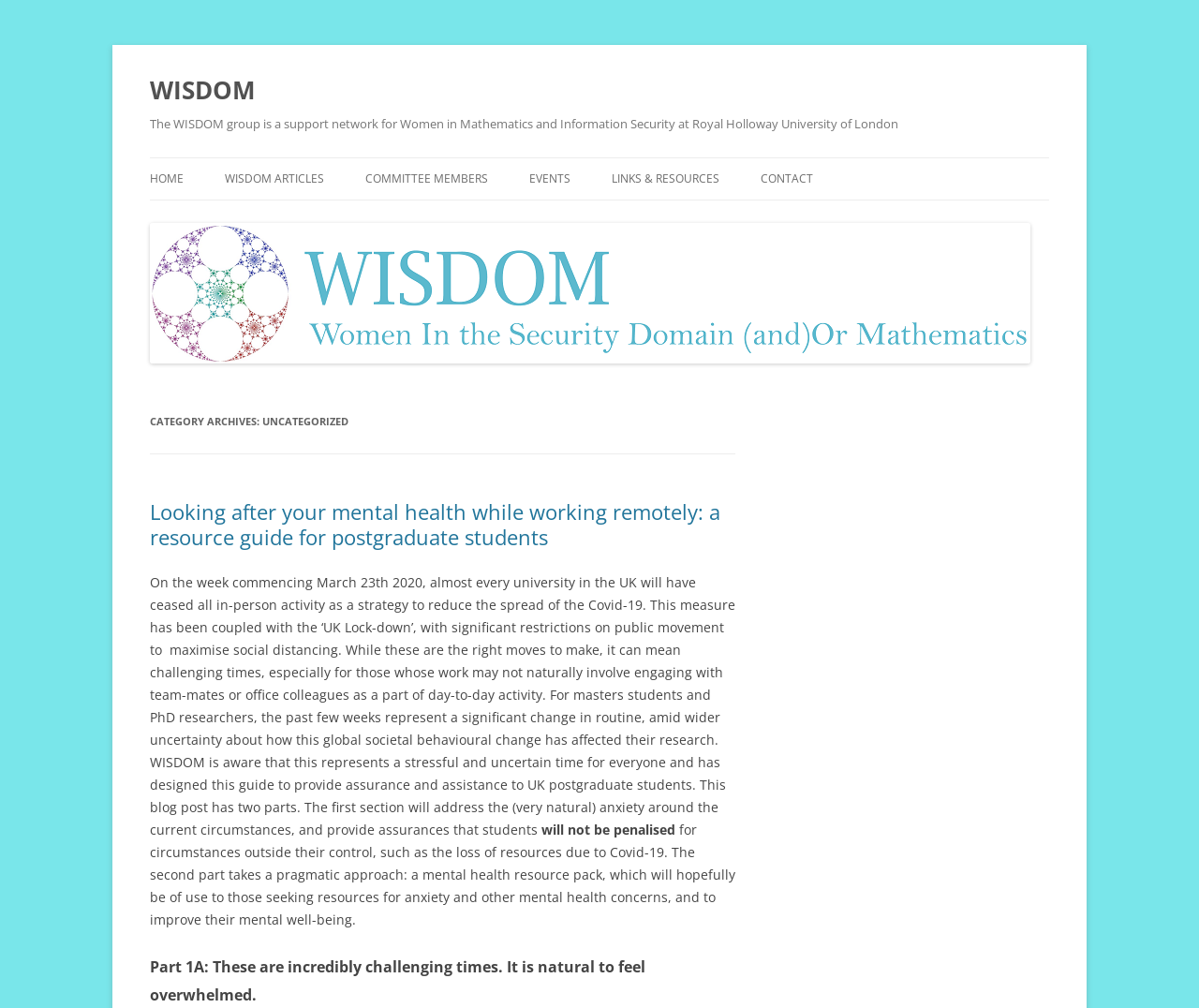What is the purpose of the WISDOM group?
Please provide a single word or phrase as your answer based on the image.

Support Women in Mathematics and Information Security